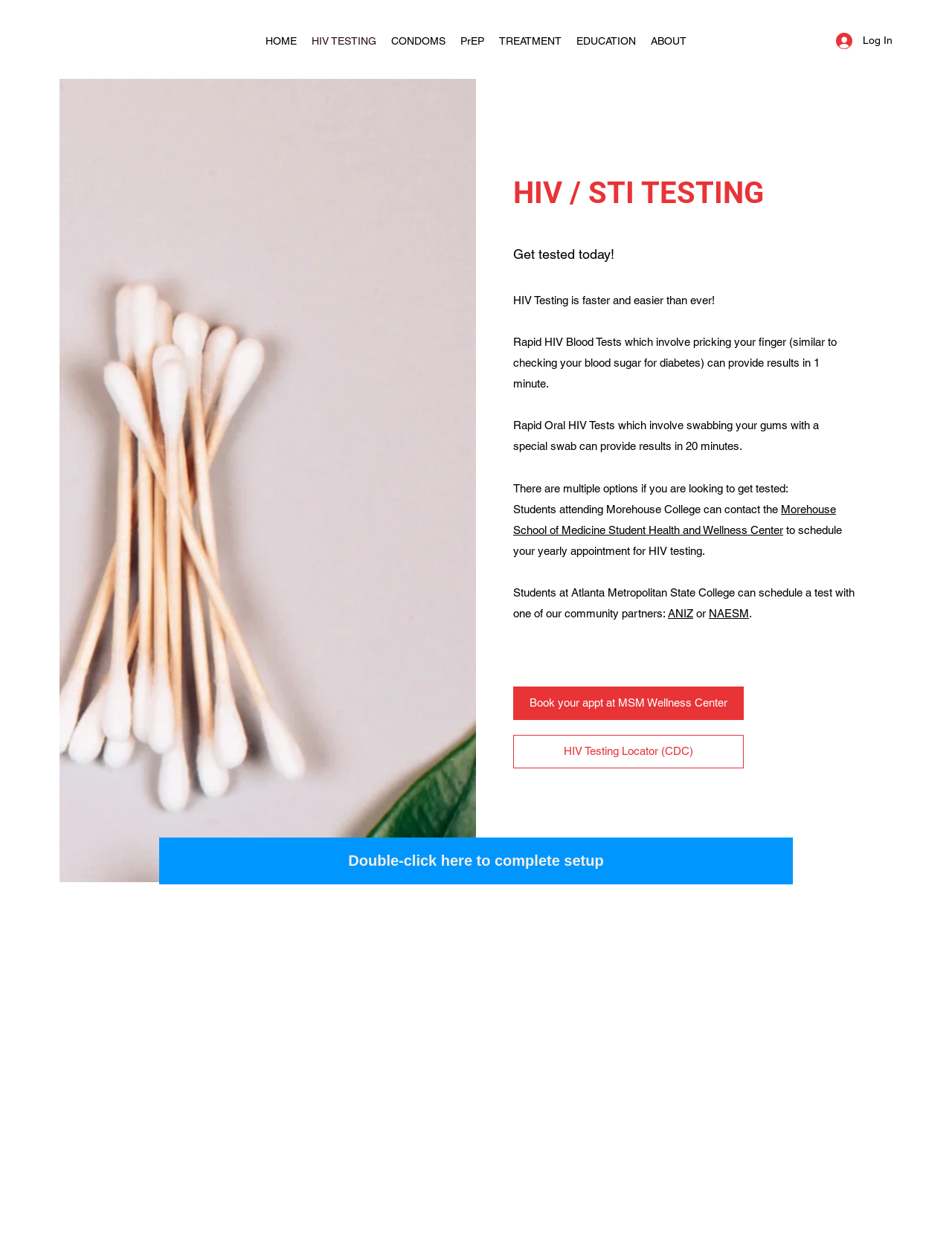Provide the bounding box coordinates of the UI element that matches the description: "ABOUT".

[0.676, 0.024, 0.729, 0.041]